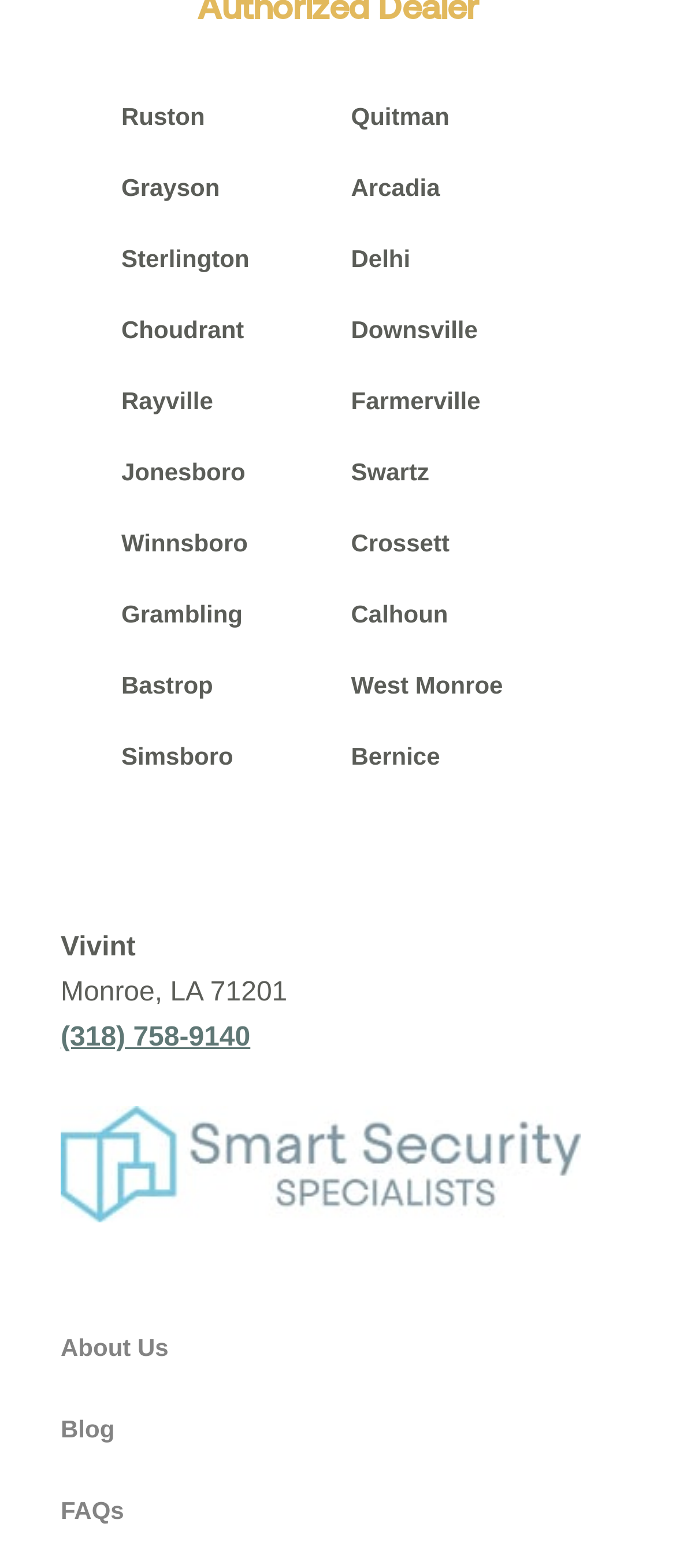Give a concise answer of one word or phrase to the question: 
What is the company name?

Vivint